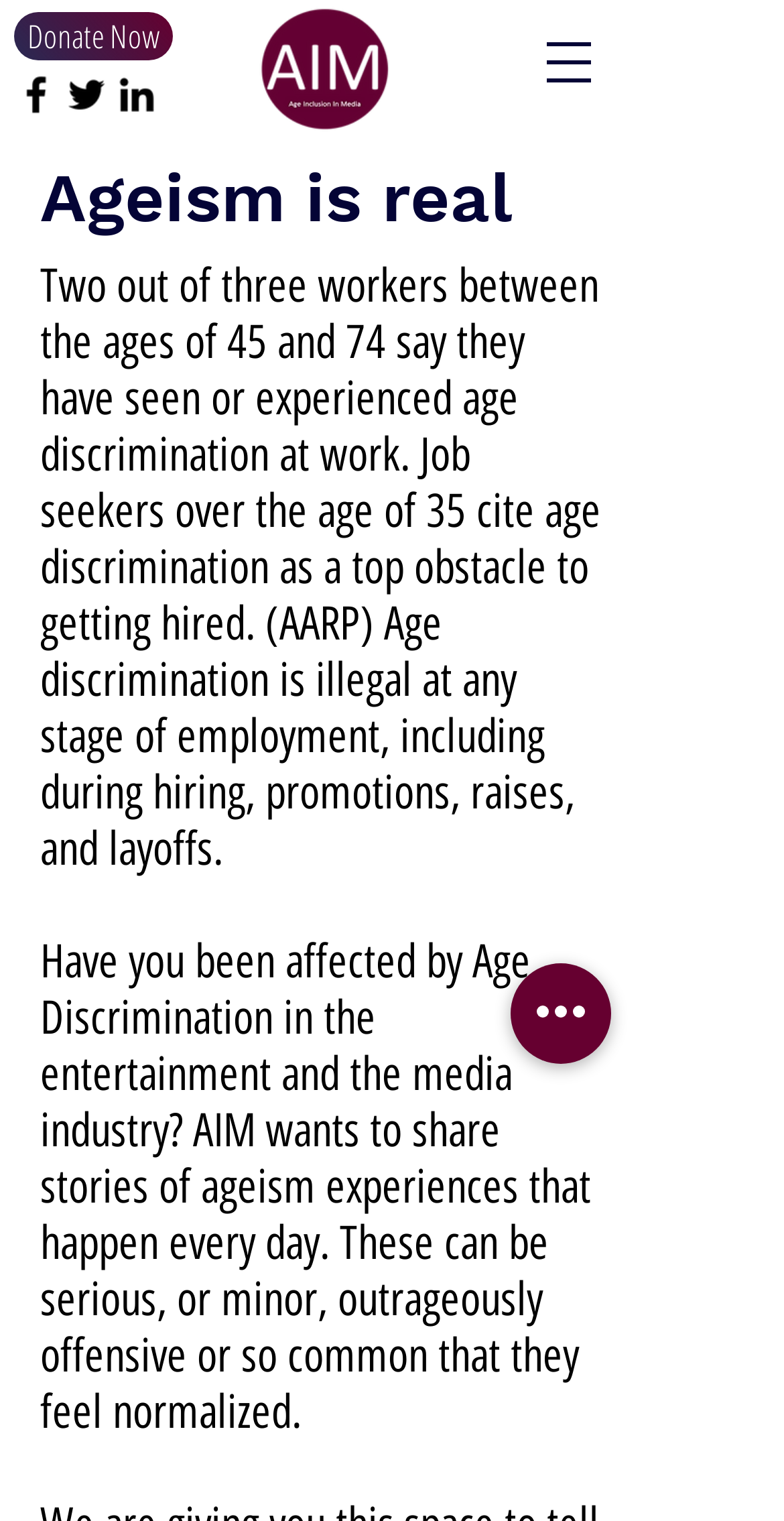Respond to the question with just a single word or phrase: 
What is the purpose of the 'Quick actions' button?

Unknown